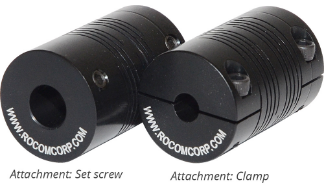Offer a comprehensive description of the image.

The image features two robust and versatile **Light Duty Flexible Couplings**, designed for optimal performance in mechanical applications. Each coupling showcases a sleek black finish, highlighting its modern engineering. On the left side, the coupling is equipped with a **set screw attachment**, providing secure and adjustable positioning for accurate alignment. On the right, the coupling features a **clamp attachment**, allowing for easy installation and removal while maintaining a strong grip on the shaft. These couplings are essential components in connecting rotating shafts, offering flexibility to accommodate misalignment and enhancing overall mechanical efficiency. The image emphasizes quality and functionality, ideal for users seeking reliable coupling solutions in various engineering applications.